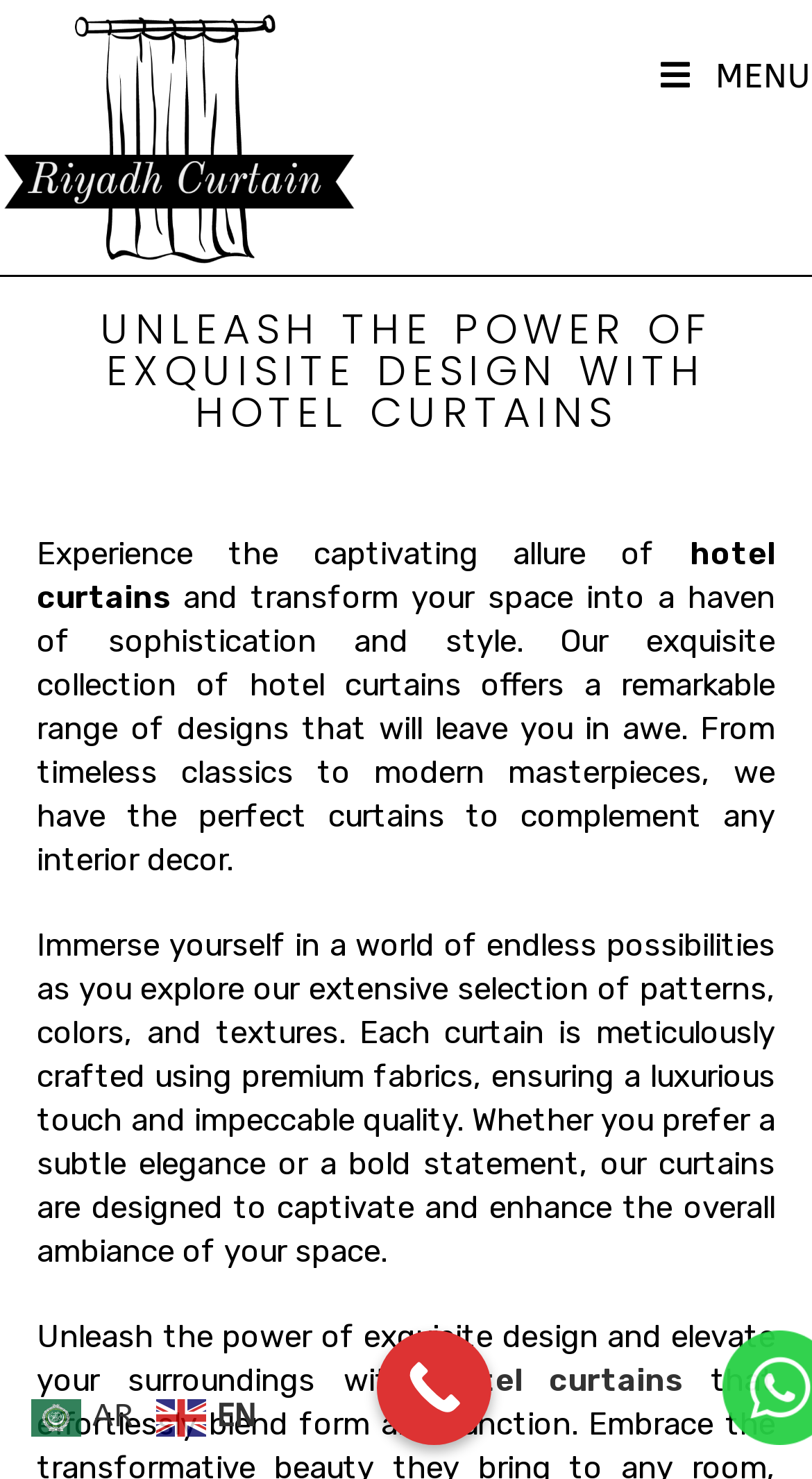Please find and give the text of the main heading on the webpage.

UNLEASH THE POWER OF EXQUISITE DESIGN WITH HOTEL CURTAINS